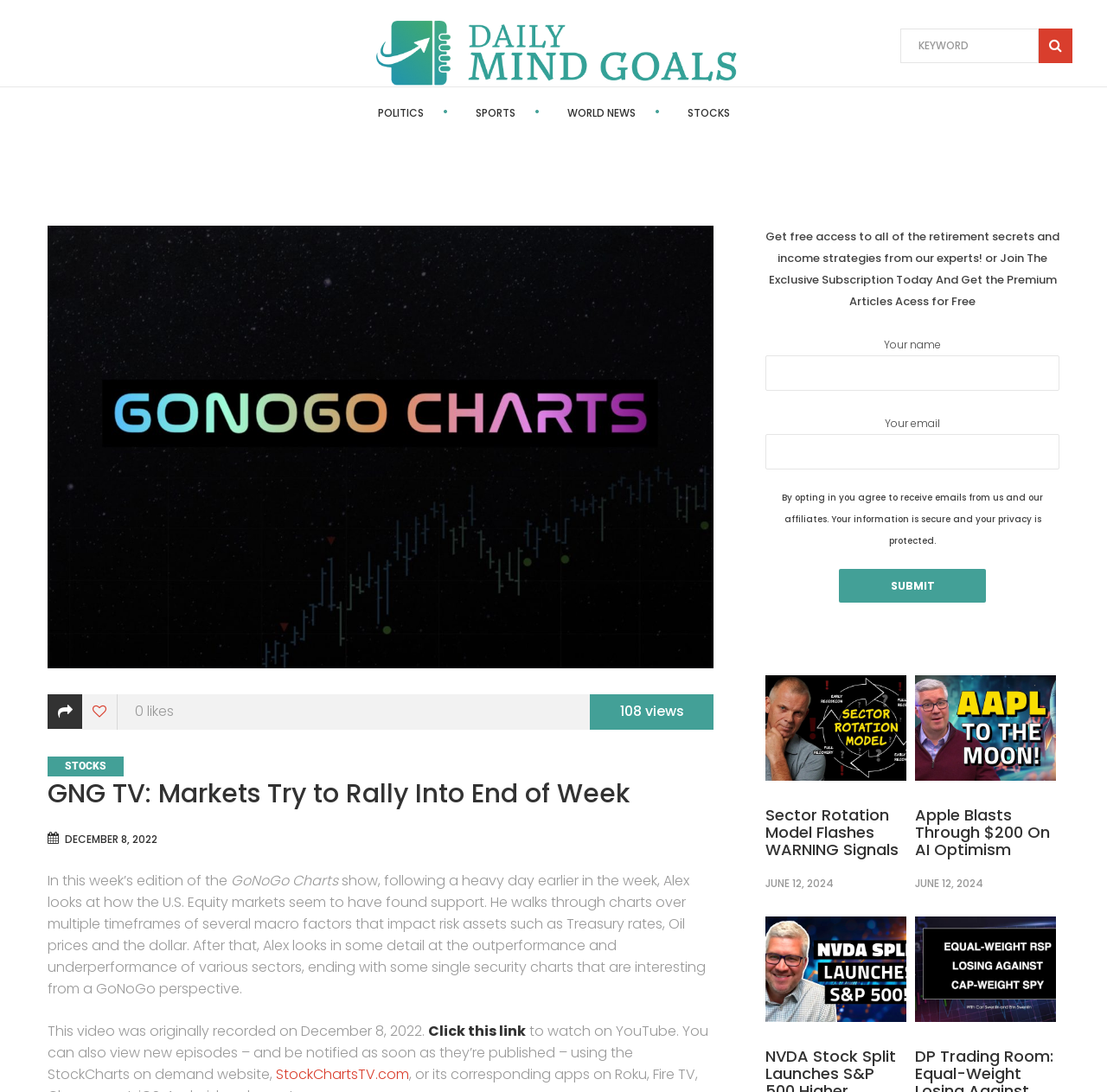Predict the bounding box coordinates of the area that should be clicked to accomplish the following instruction: "Submit your information". The bounding box coordinates should consist of four float numbers between 0 and 1, i.e., [left, top, right, bottom].

[0.758, 0.521, 0.891, 0.551]